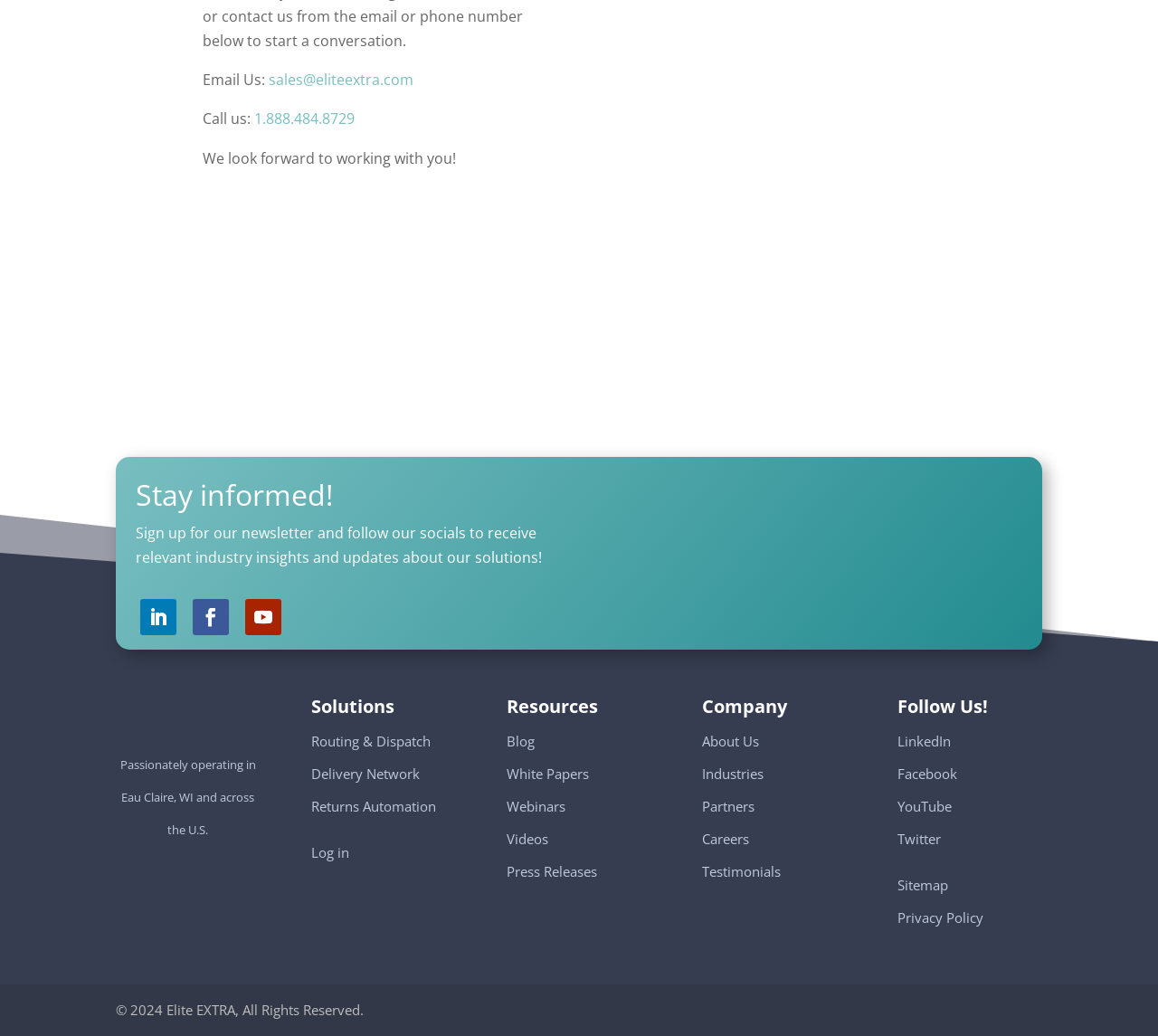Locate the bounding box coordinates of the clickable region necessary to complete the following instruction: "Learn more about Routing & Dispatch". Provide the coordinates in the format of four float numbers between 0 and 1, i.e., [left, top, right, bottom].

[0.269, 0.706, 0.372, 0.724]